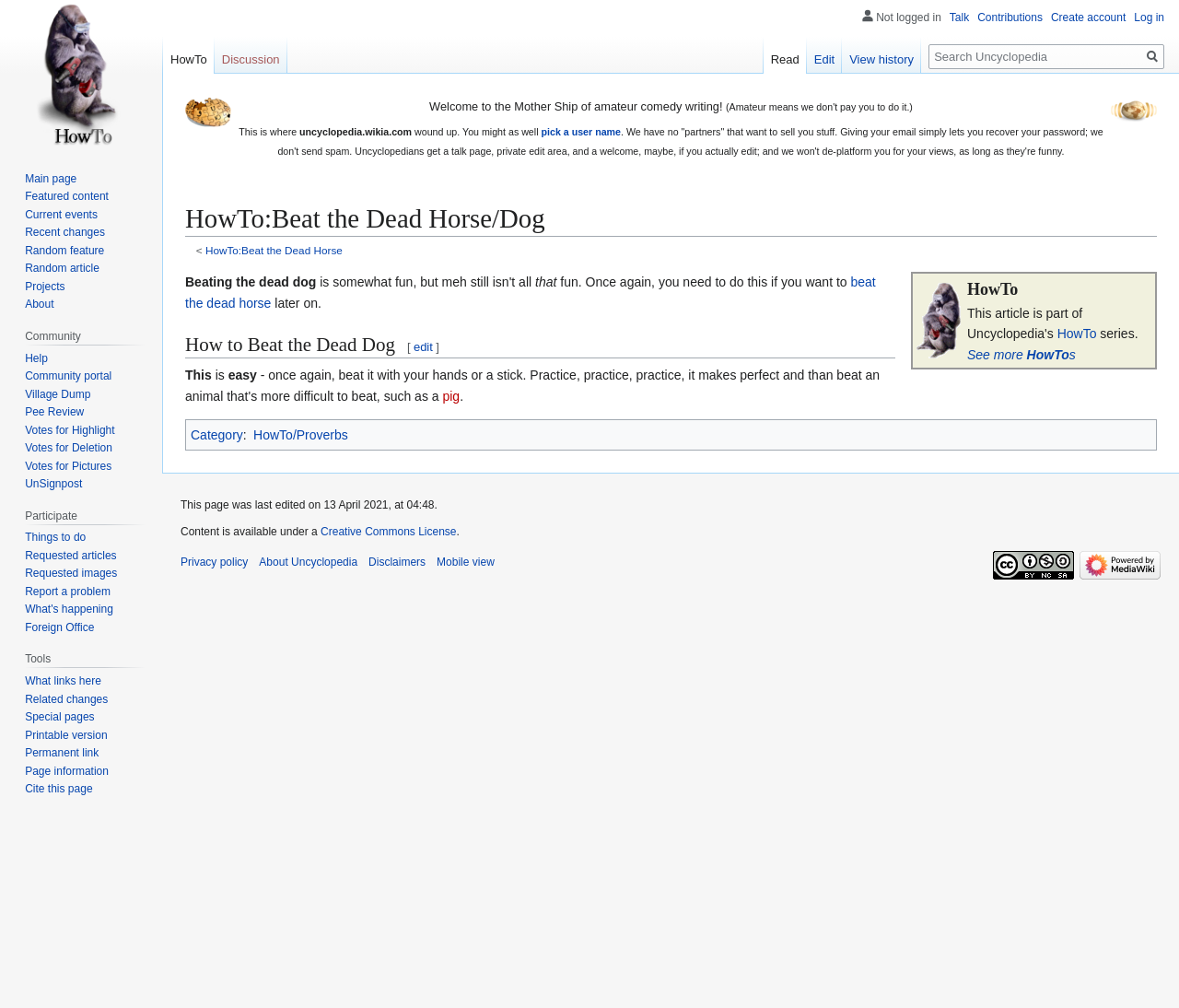What is the topic of the 'HowTo' series?
Respond to the question with a well-detailed and thorough answer.

The 'HowTo' series is mentioned in the text 'This article is part of Uncyclopedia's HowTo series.' and the context of the webpage suggests that the series is related to comedy writing, as Uncyclopedia is described as 'the content-free encyclopedia' and 'amateur comedy writing'.